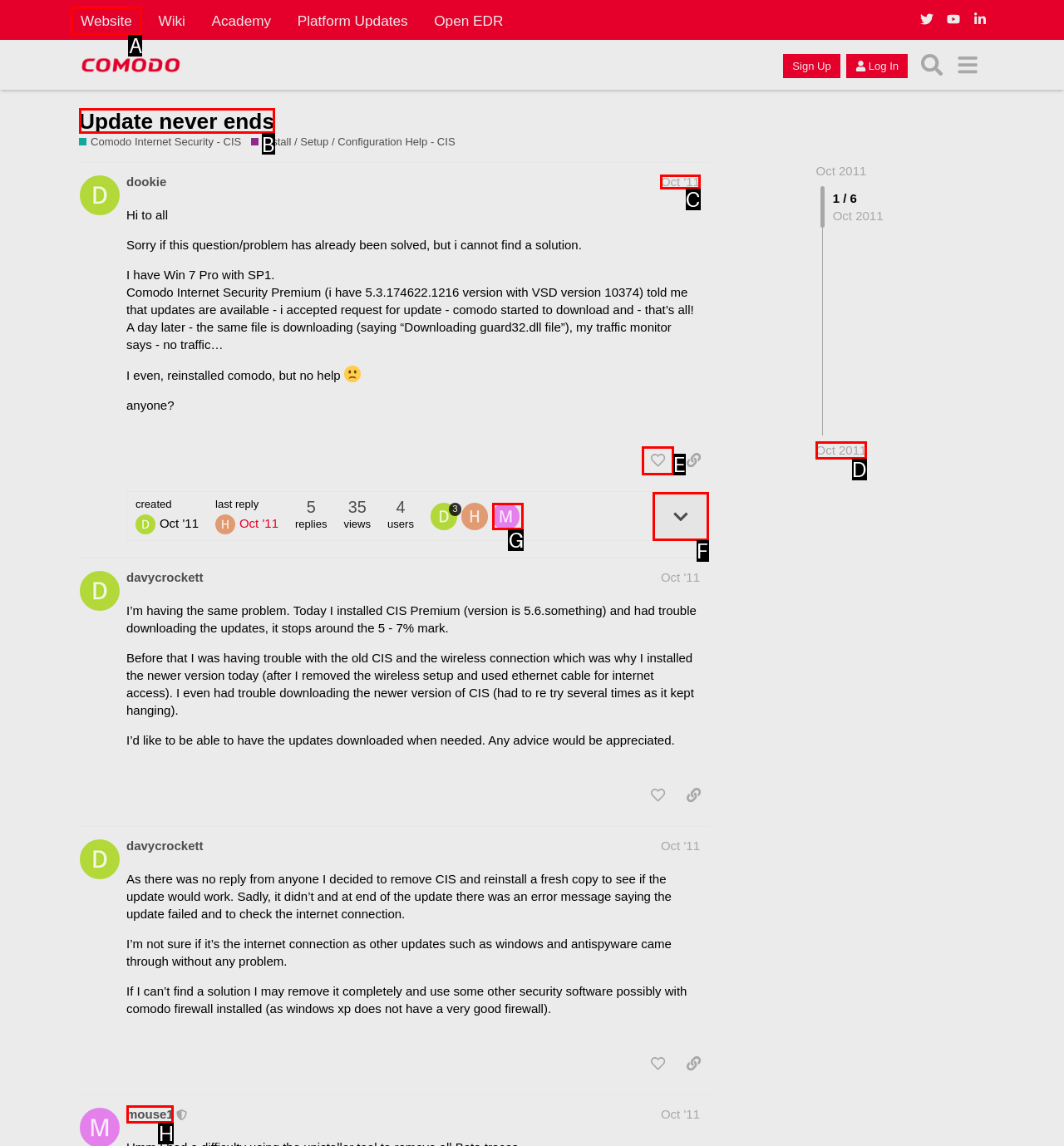Based on the description Mission & governance, identify the most suitable HTML element from the options. Provide your answer as the corresponding letter.

None